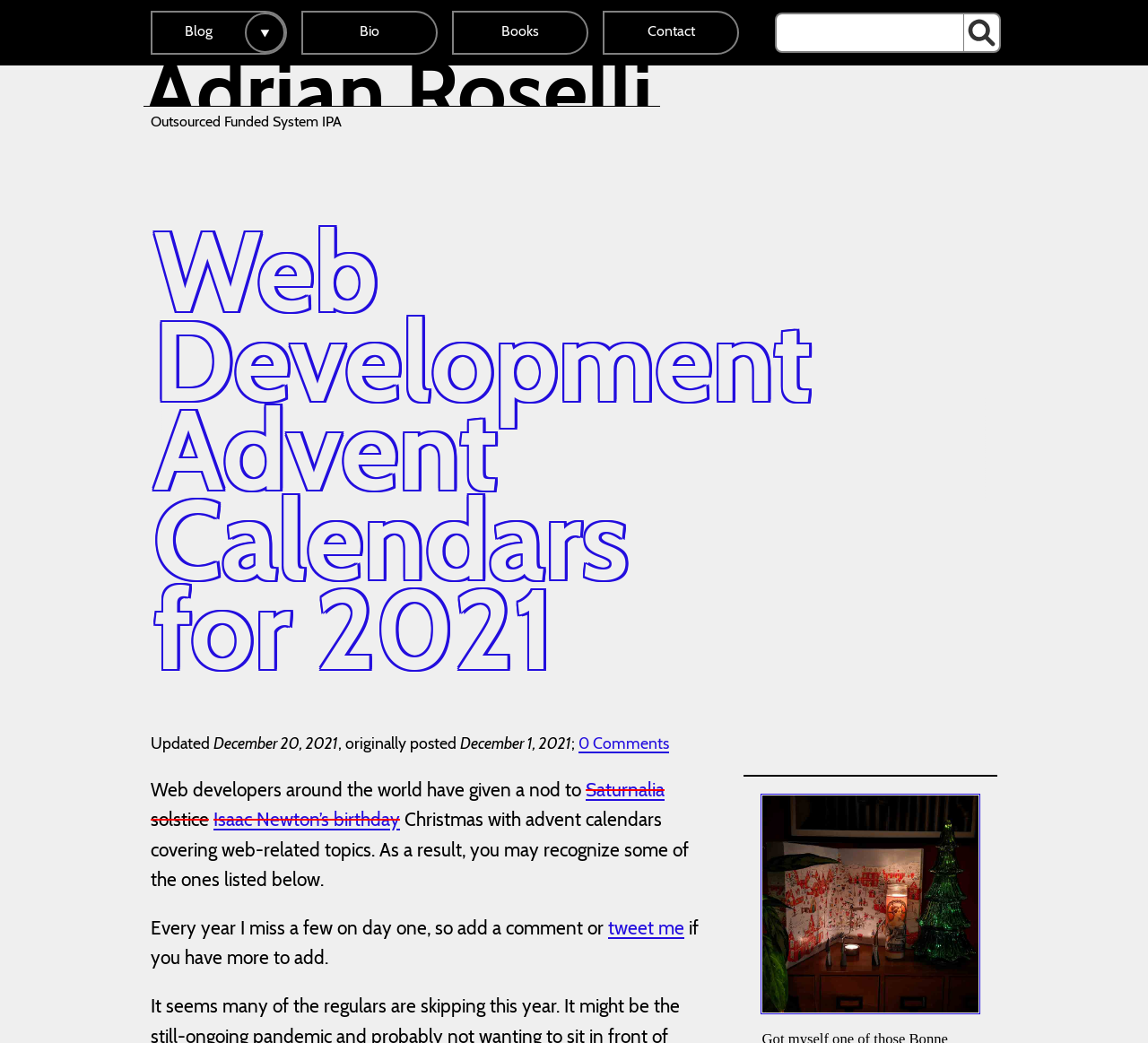Please determine the main heading text of this webpage.

Web Development Advent Calendars for 2021